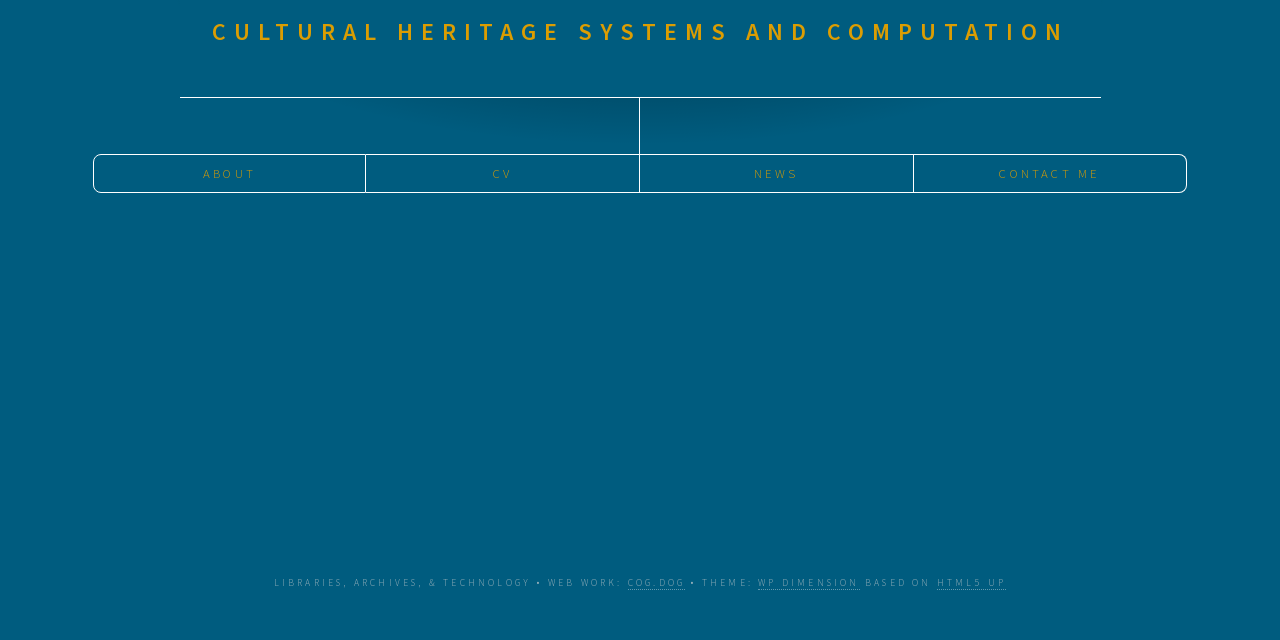Find and provide the bounding box coordinates for the UI element described with: "WP Dimension".

[0.592, 0.902, 0.672, 0.922]